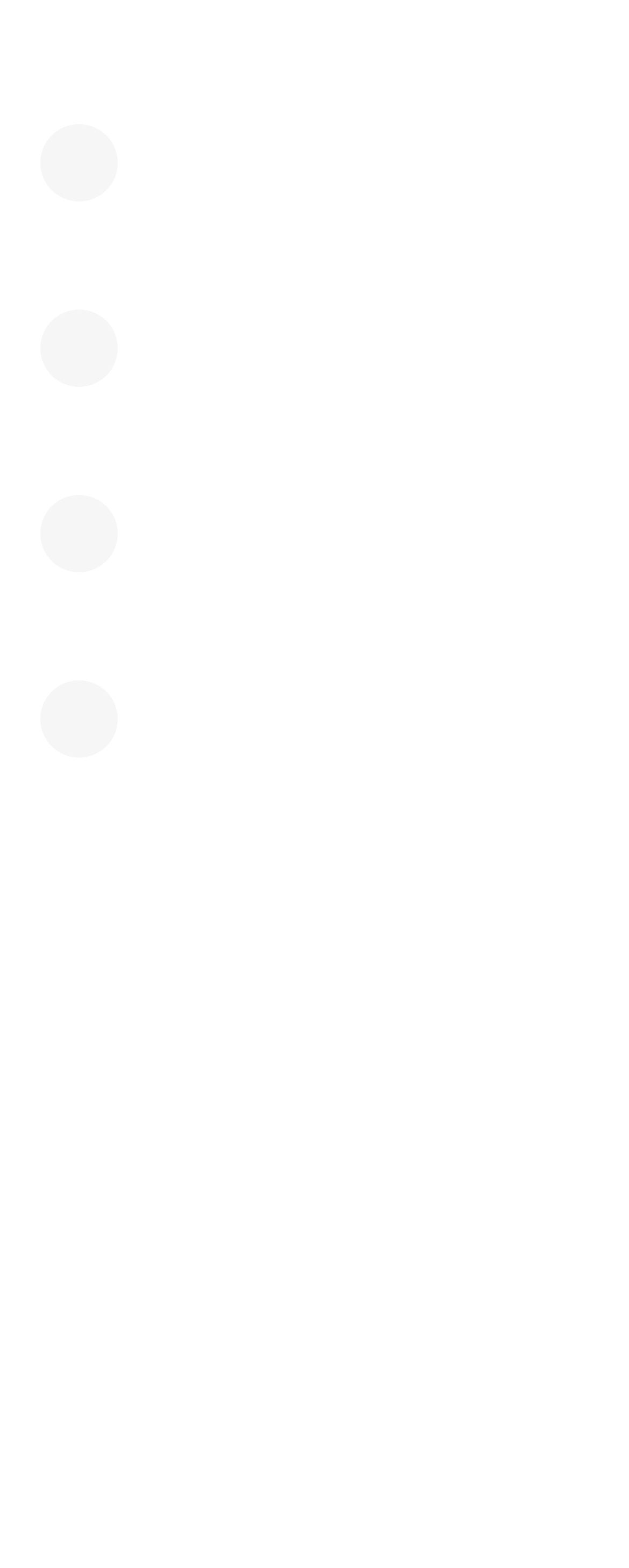Answer the question below using just one word or a short phrase: 
What is the address of the location?

5465 U.S. 4 Killington, VT 05751